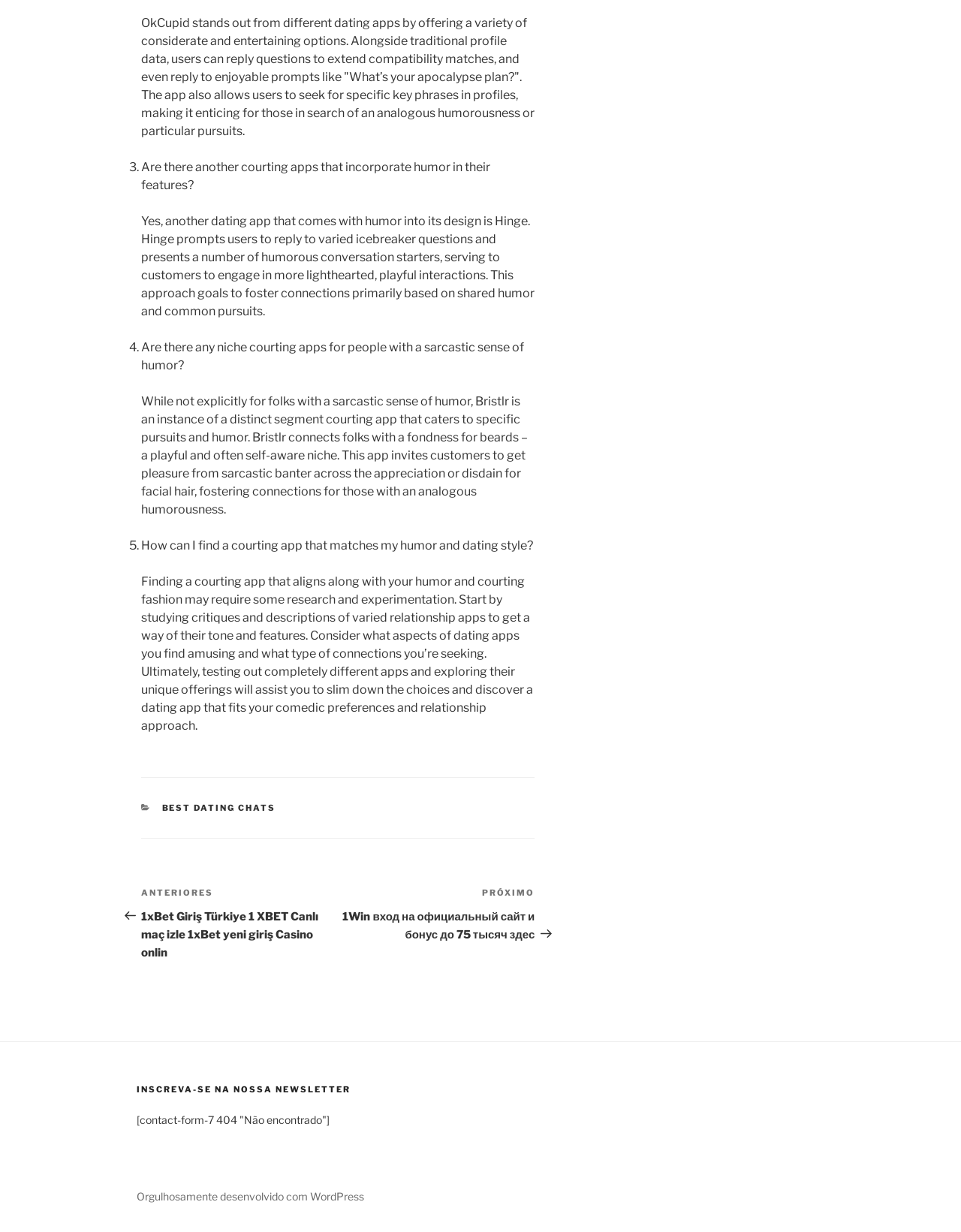Find the bounding box of the element with the following description: "Best Dating Chats". The coordinates must be four float numbers between 0 and 1, formatted as [left, top, right, bottom].

[0.168, 0.651, 0.287, 0.66]